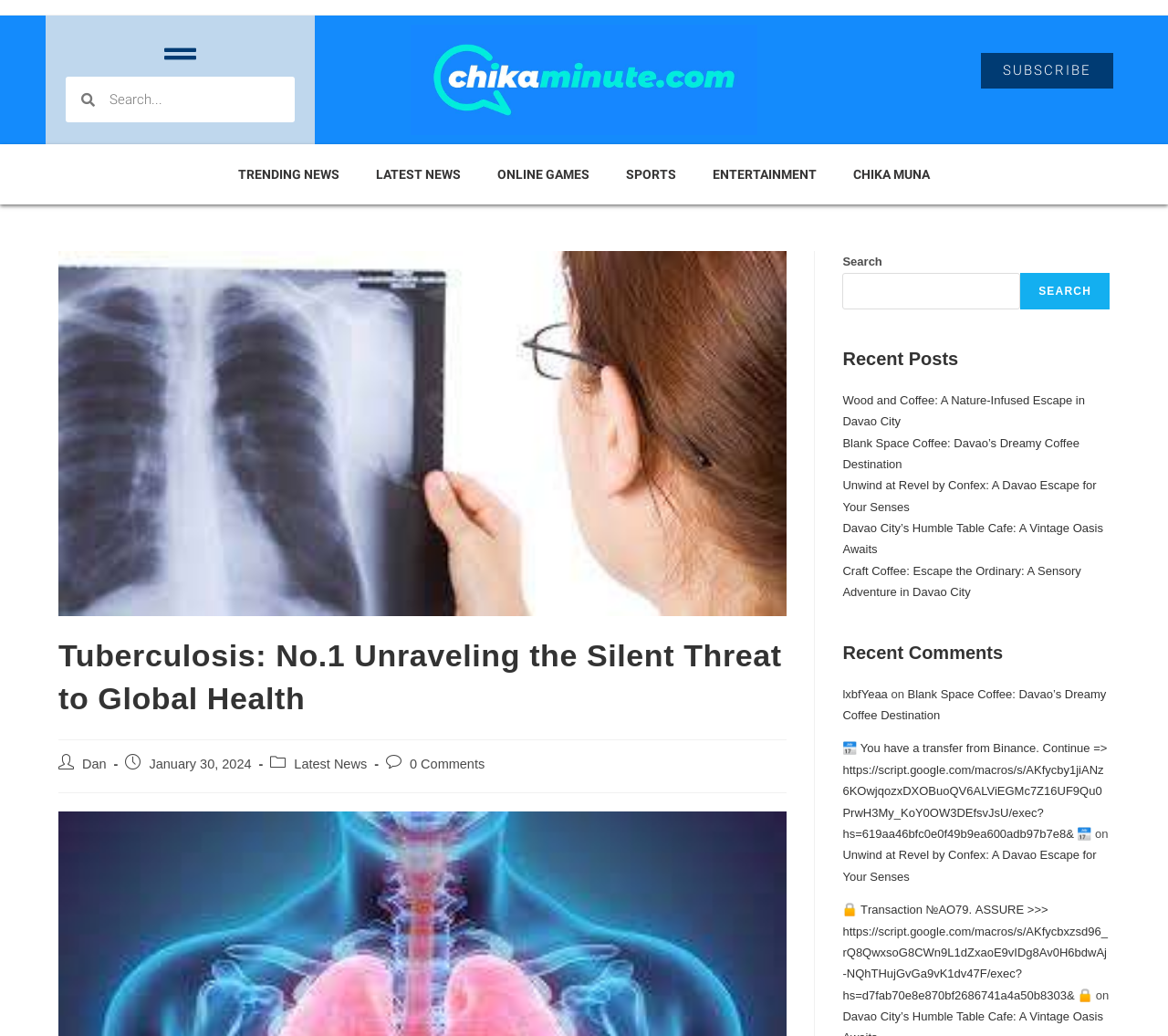What is the purpose of the search box at the top right corner of the webpage?
Please give a detailed answer to the question using the information shown in the image.

The search box is labeled as 'Search' and has a search icon, indicating that its purpose is to allow users to search for content on the website.